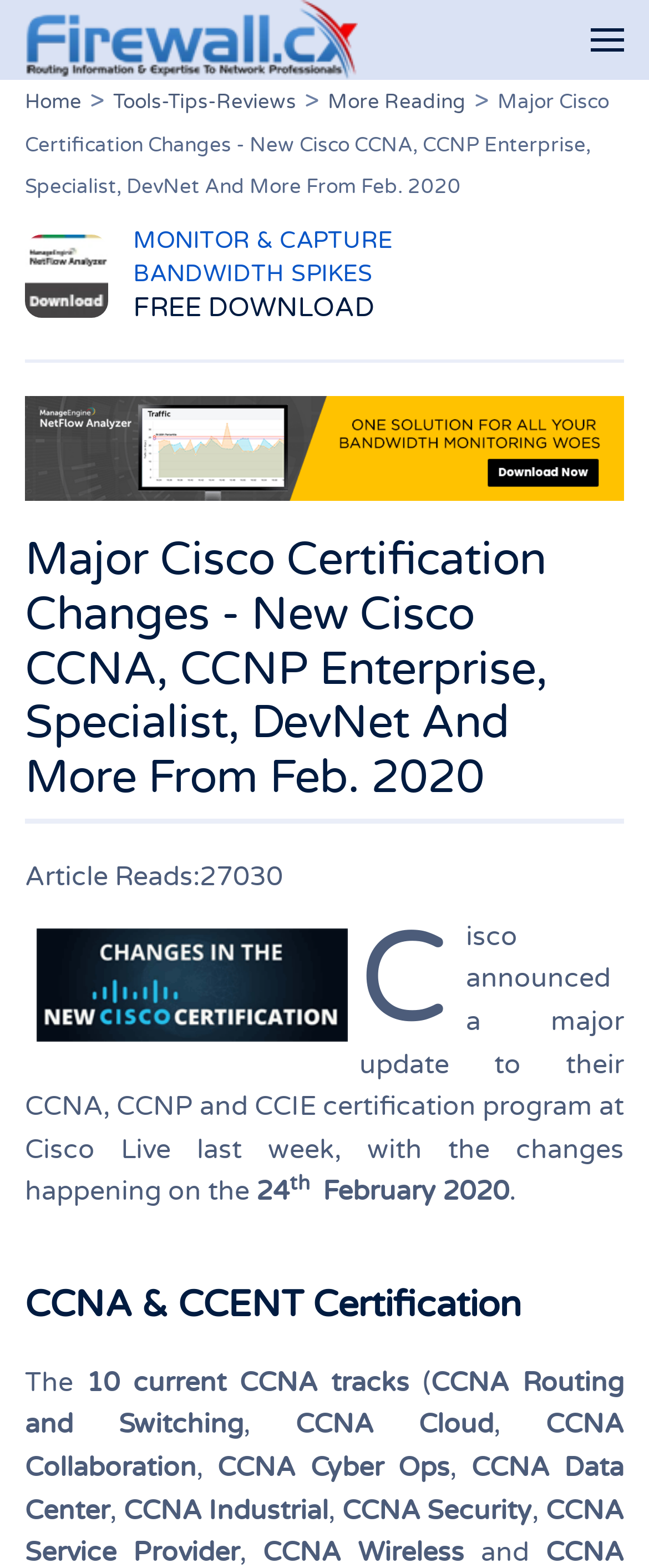Identify the bounding box coordinates of the part that should be clicked to carry out this instruction: "Open the menu".

[0.91, 0.002, 0.962, 0.049]